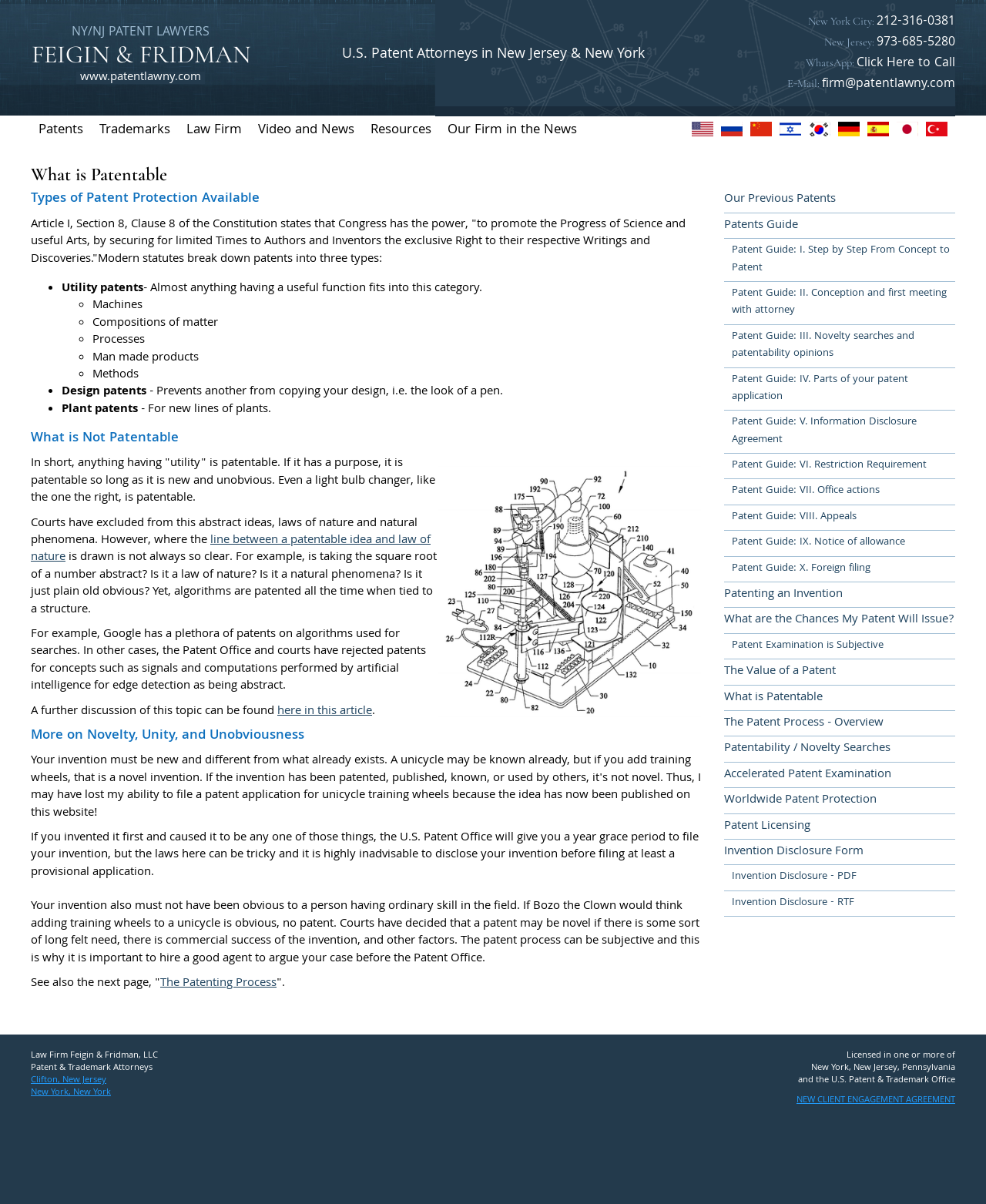Please examine the image and answer the question with a detailed explanation:
What is the purpose of a design patent?

According to the webpage content, a design patent prevents another from copying your design, i.e. the look of a pen.